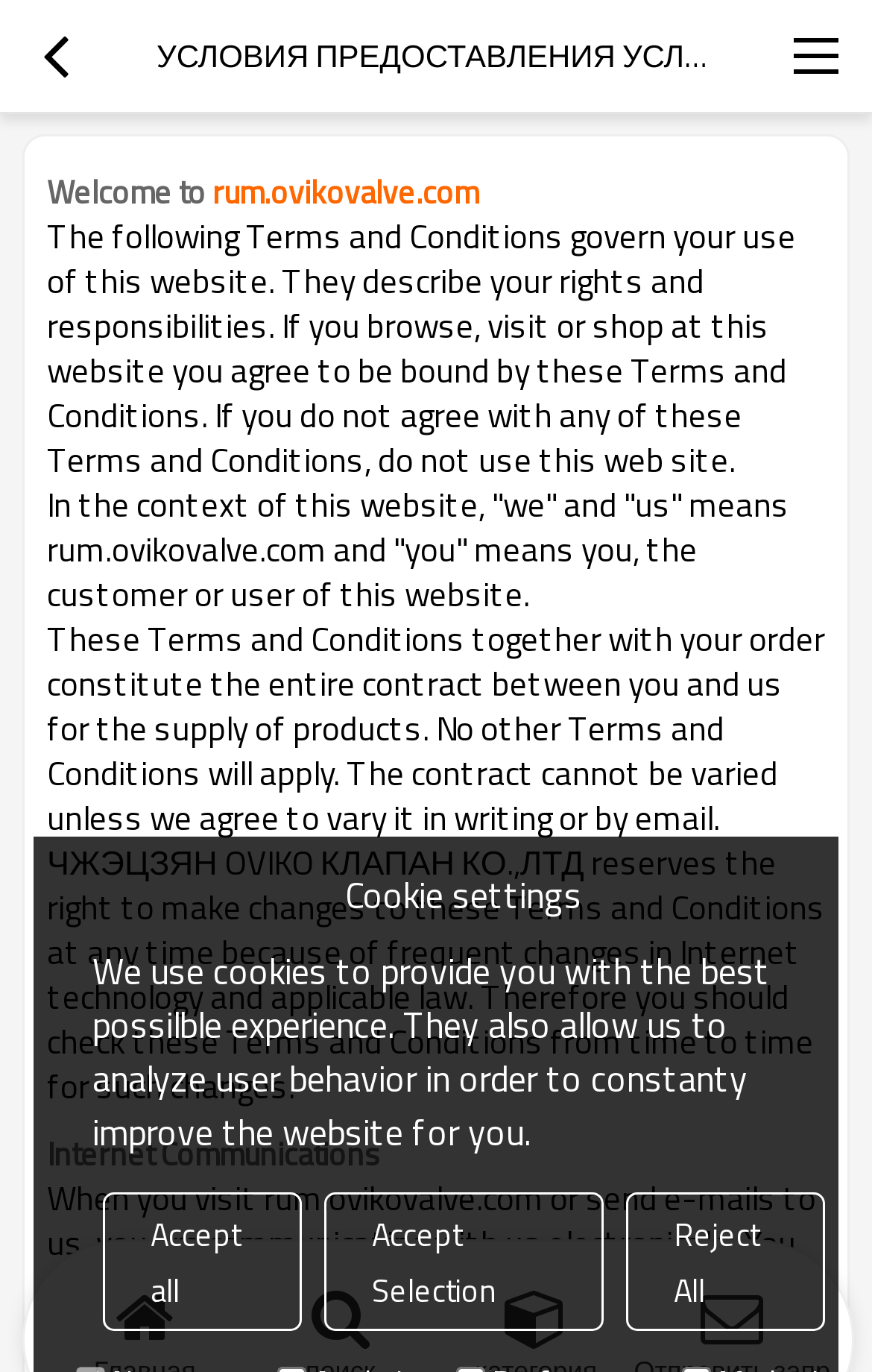Find the bounding box coordinates for the HTML element described in this sentence: "The Open Group". Provide the coordinates as four float numbers between 0 and 1, in the format [left, top, right, bottom].

None